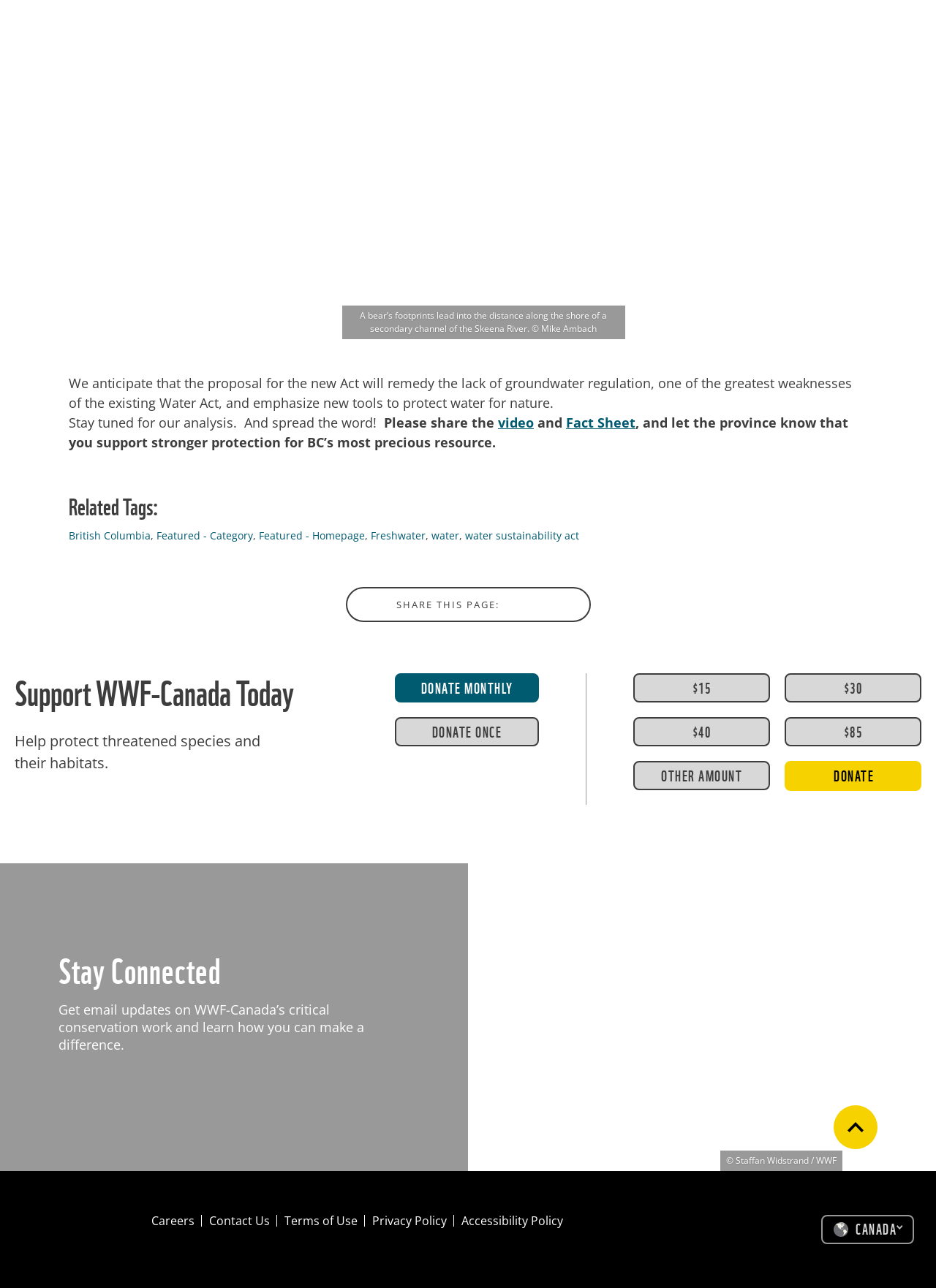Please mark the bounding box coordinates of the area that should be clicked to carry out the instruction: "Enter your email address to subscribe to the newsletter".

None